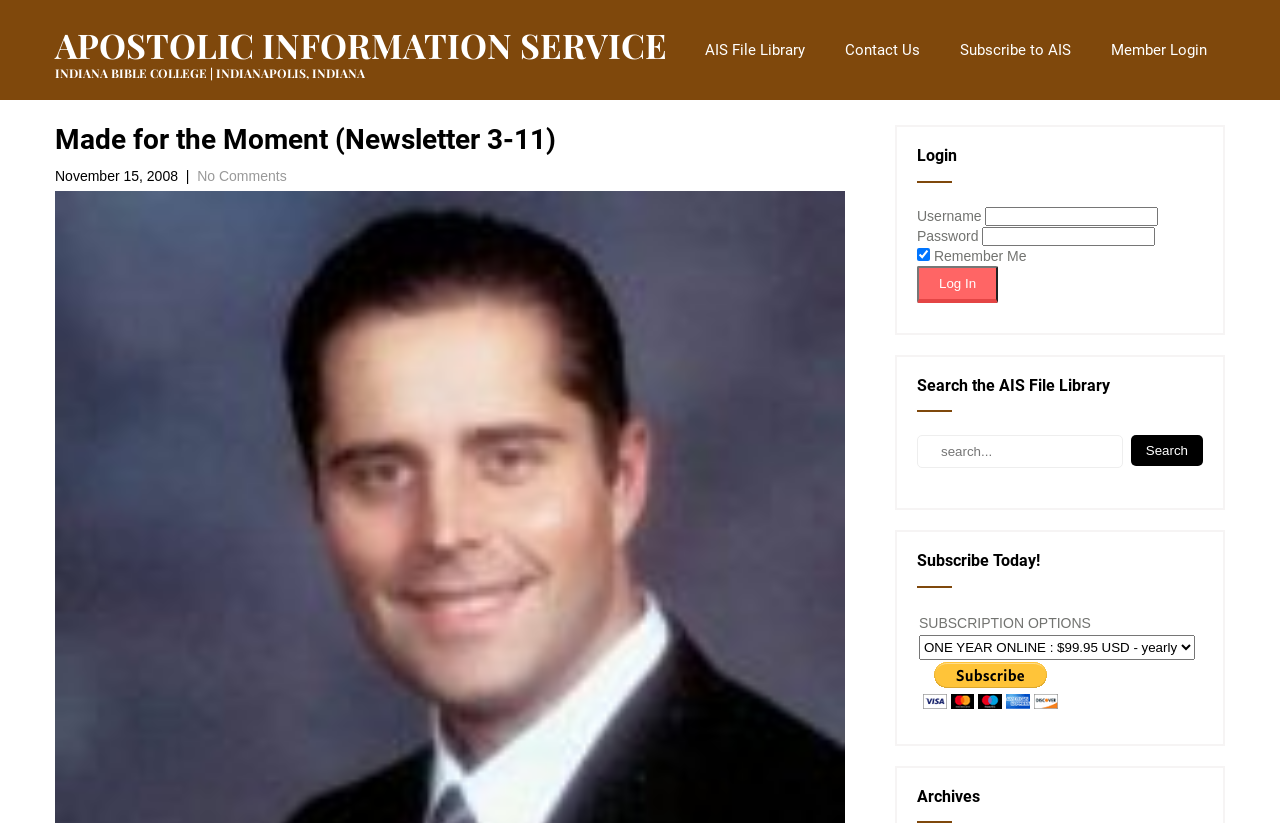Identify the bounding box for the UI element described as: "Member Login". Ensure the coordinates are four float numbers between 0 and 1, formatted as [left, top, right, bottom].

[0.854, 0.0, 0.957, 0.122]